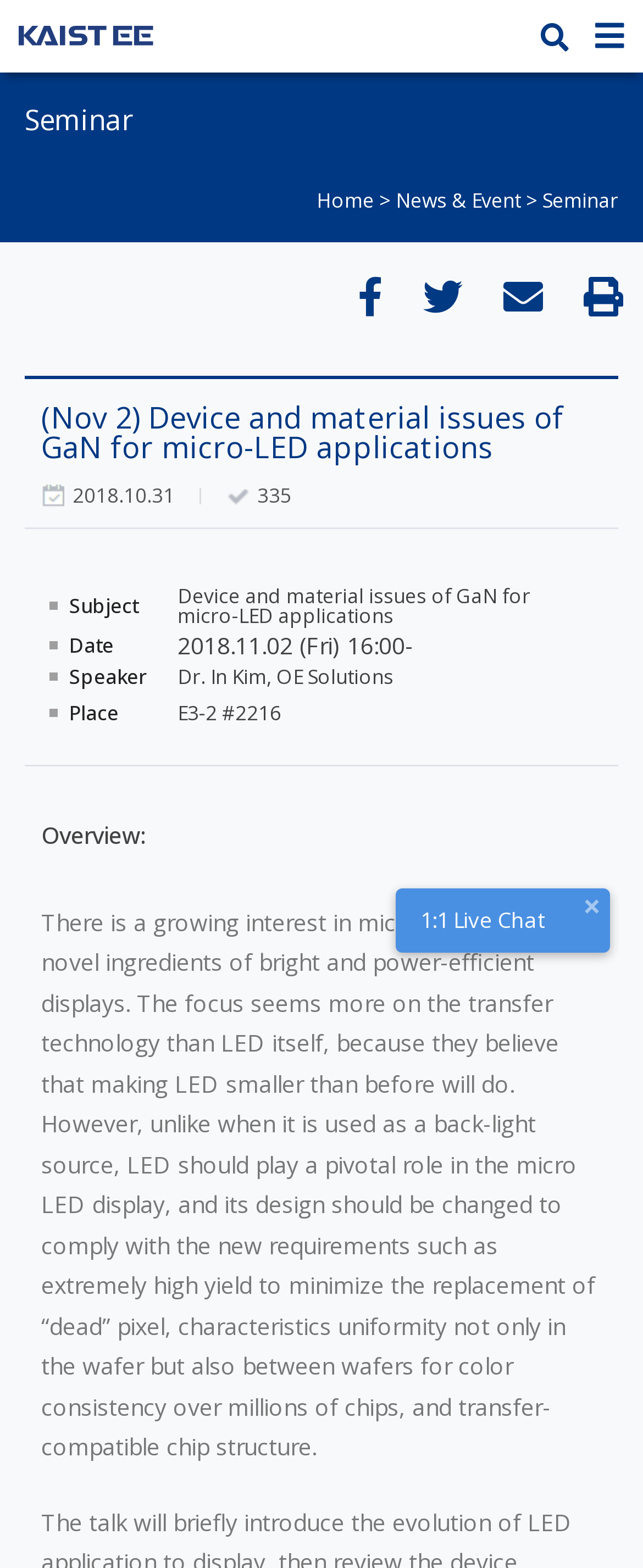Identify the bounding box coordinates of the HTML element based on this description: "News & Event".

[0.615, 0.119, 0.81, 0.137]